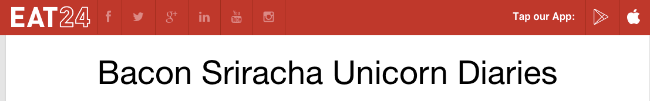What kind of content does the blog promise?
Kindly offer a detailed explanation using the data available in the image.

The blog is noted for its entertaining posts that embody a whimsical brand persona, enticing readers with a promise of hilarious and delightful content, which implies that the blog promises to deliver humorous and enjoyable content.